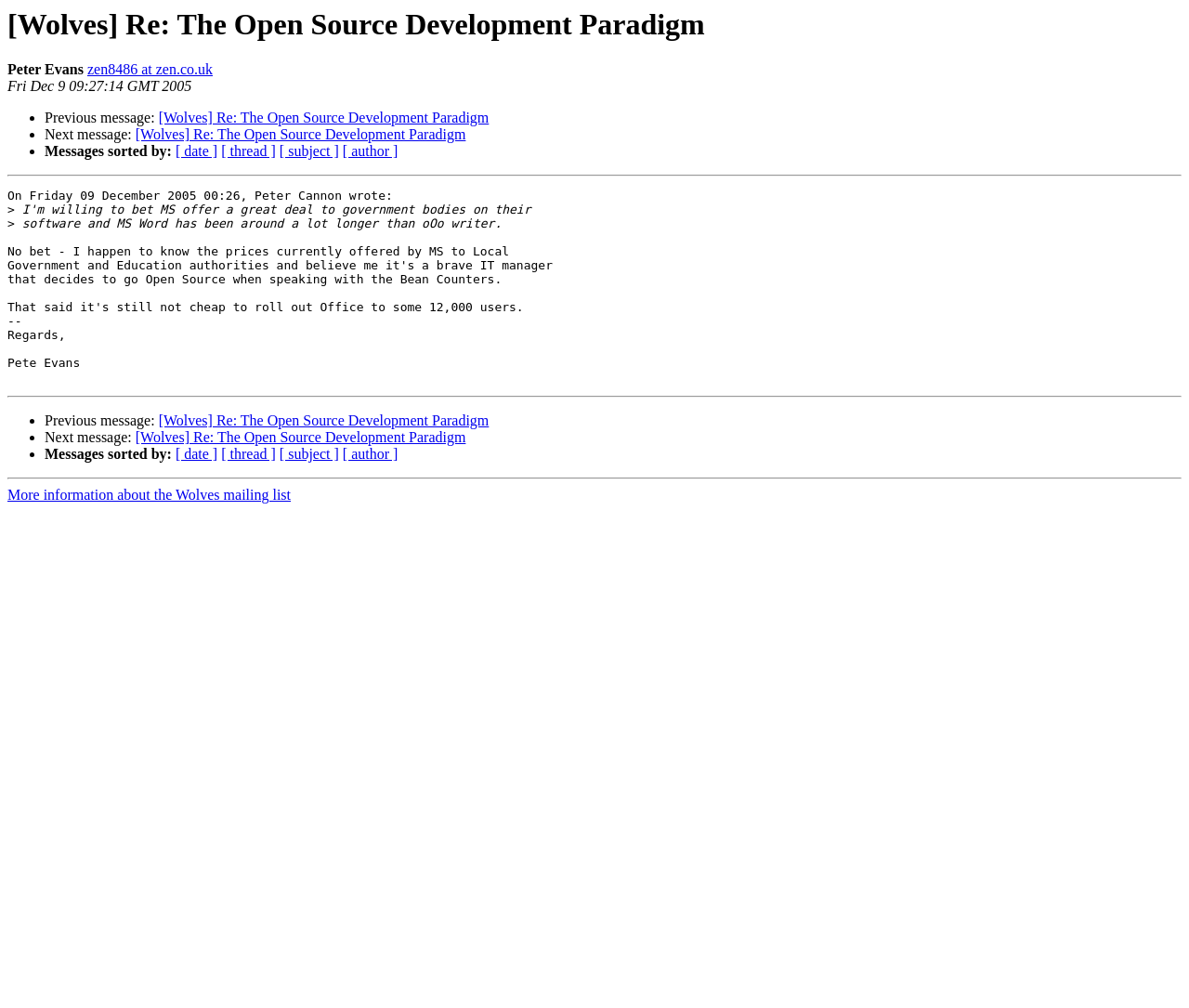What is the content of the message?
Please provide a detailed answer to the question.

The content of the message is 'software and MS Word has been around a lot longer than oOo writer.', which is indicated by the StaticText element 'software and MS Word has been around a lot longer than oOo writer.' located below the message header.